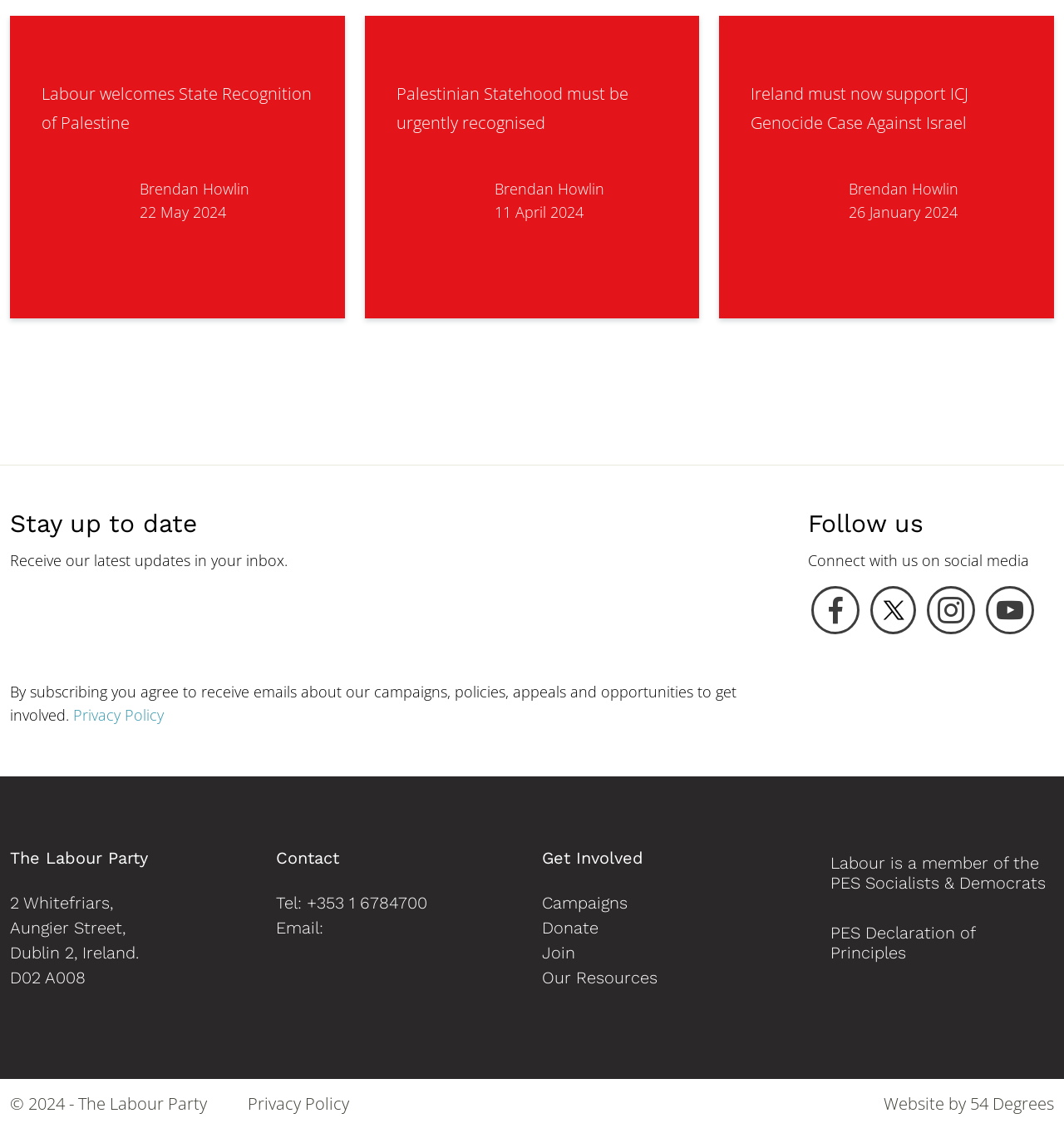Given the description: "+353 1 6784700", determine the bounding box coordinates of the UI element. The coordinates should be formatted as four float numbers between 0 and 1, [left, top, right, bottom].

[0.288, 0.788, 0.402, 0.806]